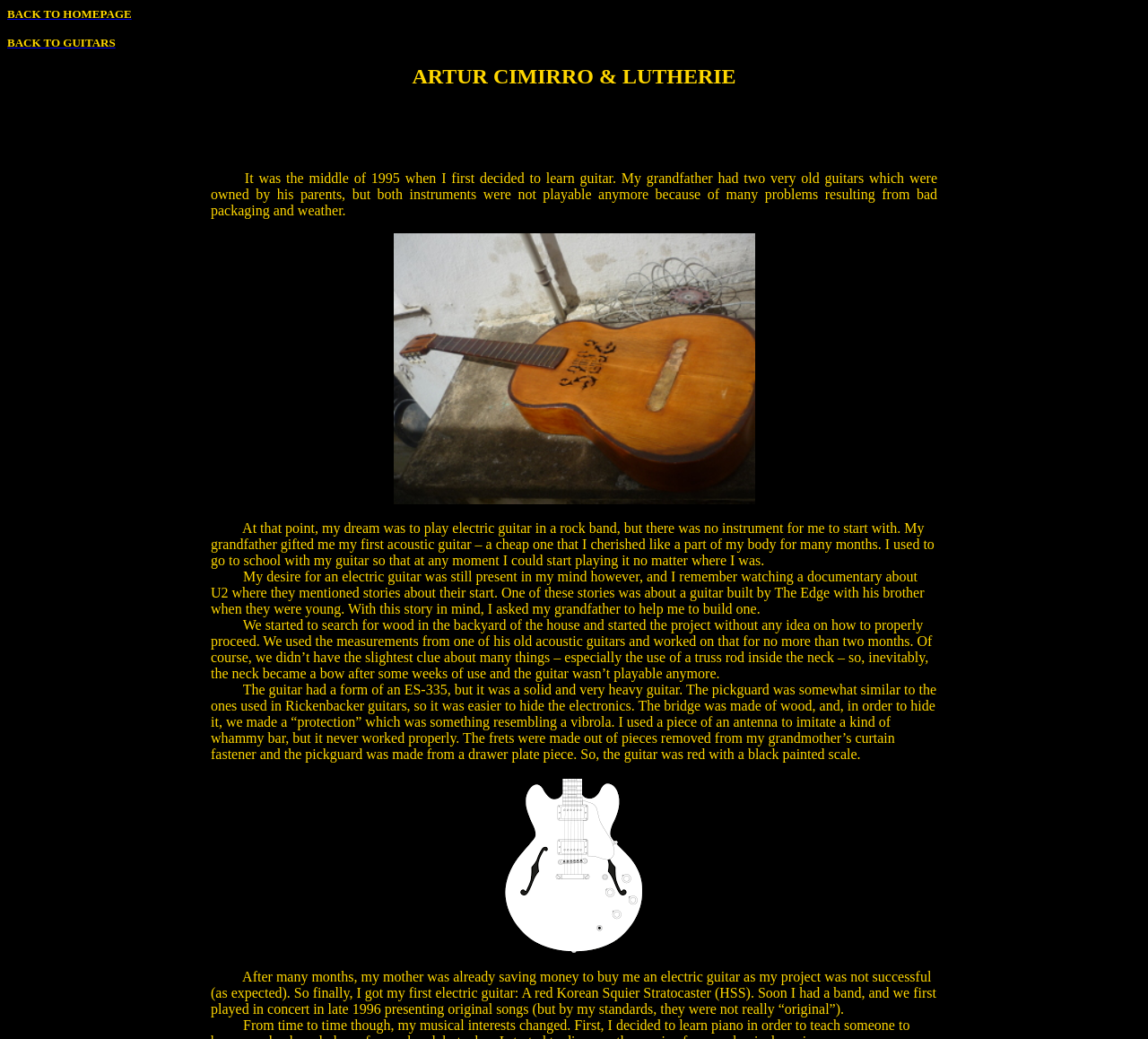What is the year mentioned in the text?
Answer the question based on the image using a single word or a brief phrase.

1996